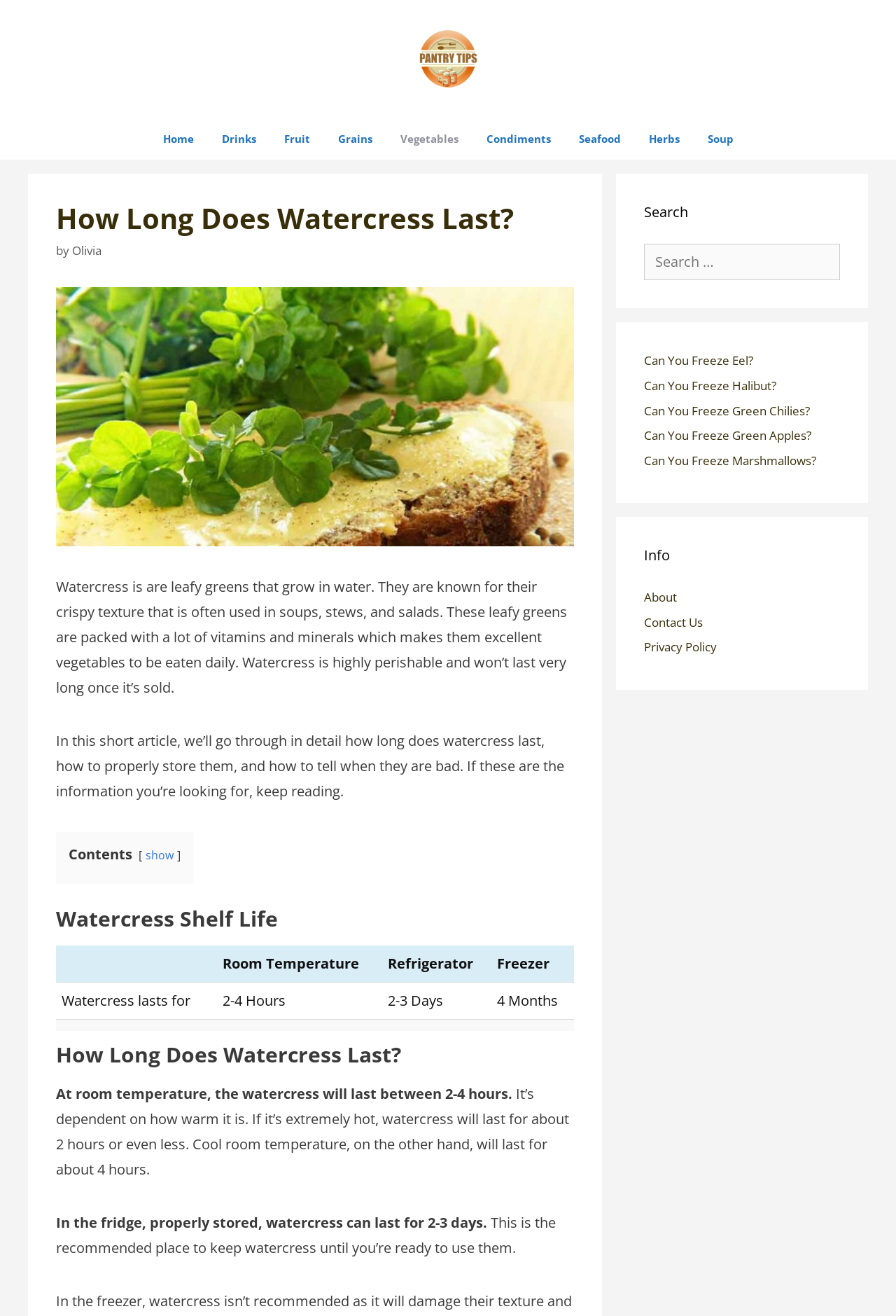Please identify the bounding box coordinates of the area that needs to be clicked to fulfill the following instruction: "Click on December."

None